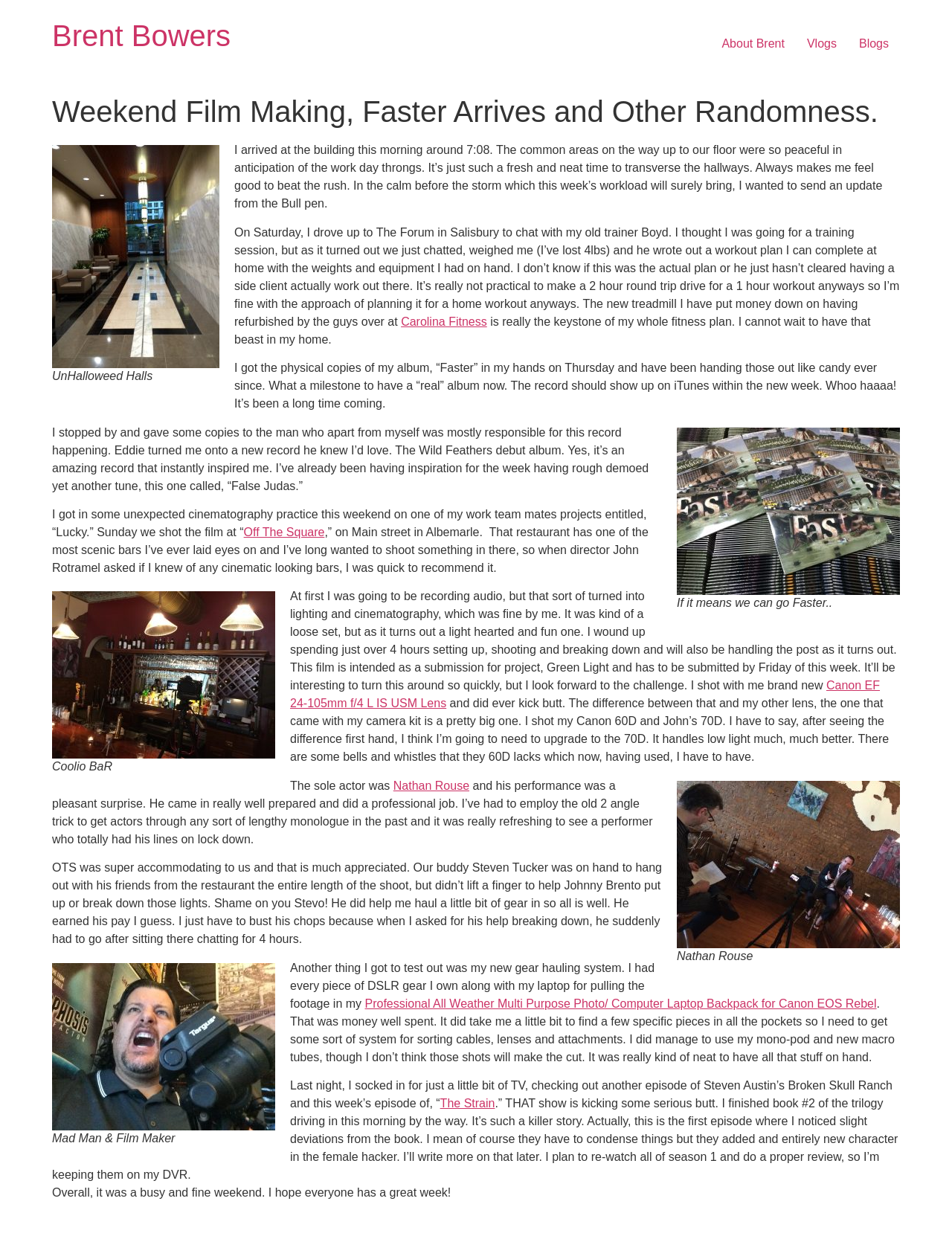Give a comprehensive overview of the webpage, including key elements.

The webpage is a personal blog written by Brent Bowers, with a focus on his weekend activities and updates. At the top of the page, there is a heading with the title "Weekend Film Making, Faster Arrives and Other Randomness" and a link to the author's name, Brent Bowers. Below this, there are three links to other sections of the blog: "About Brent", "Vlogs", and "Blogs".

The main content of the page is divided into several sections, each describing a different aspect of the author's weekend. The first section describes the author's morning routine, including arriving at the building and feeling good about beating the rush. There is also a link to "UnHalloweed Halls" with an accompanying image.

The next section discusses the author's fitness plan, including a workout session with his trainer Boyd and a new treadmill he has purchased. There is a link to "Carolina Fitness" and a mention of the author's album, "Faster", which is now available on iTunes.

The following sections describe the author's cinematography practice, including a project called "Lucky" and a film shoot at a restaurant called "Off The Square". There are links to "Off The Square" and "Canon EF 24-105mm f/4 L IS USM Lens", as well as images of the film shoot.

The page also includes several other sections, each describing a different aspect of the author's weekend, including a film project called "Green Light", a new lens he has purchased, and a review of the TV show "The Strain". There are also several images and links throughout the page, including a link to "Professional All Weather Multi Purpose Photo/ Computer Laptop Backpack for Canon EOS Rebel" and an image of the author's gear hauling system.

Overall, the webpage is a personal and informal blog post, with a focus on the author's weekend activities and updates.